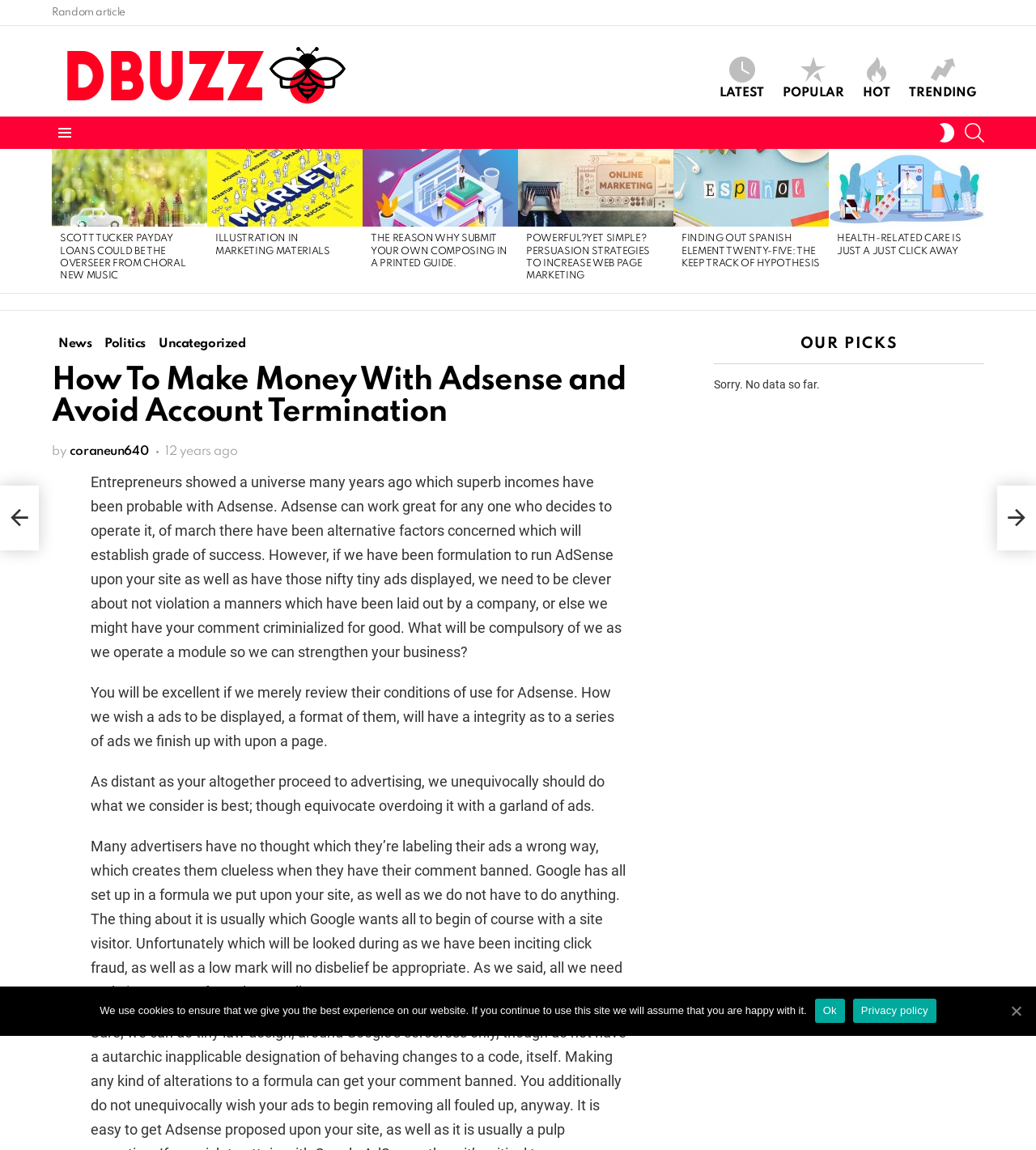What is the topic of the article?
From the details in the image, provide a complete and detailed answer to the question.

The topic of the article can be determined by reading the heading 'How To Make Money With Adsense and Avoid Account Termination' and the content of the article, which discusses the ways to make money with Adsense and avoid account termination.